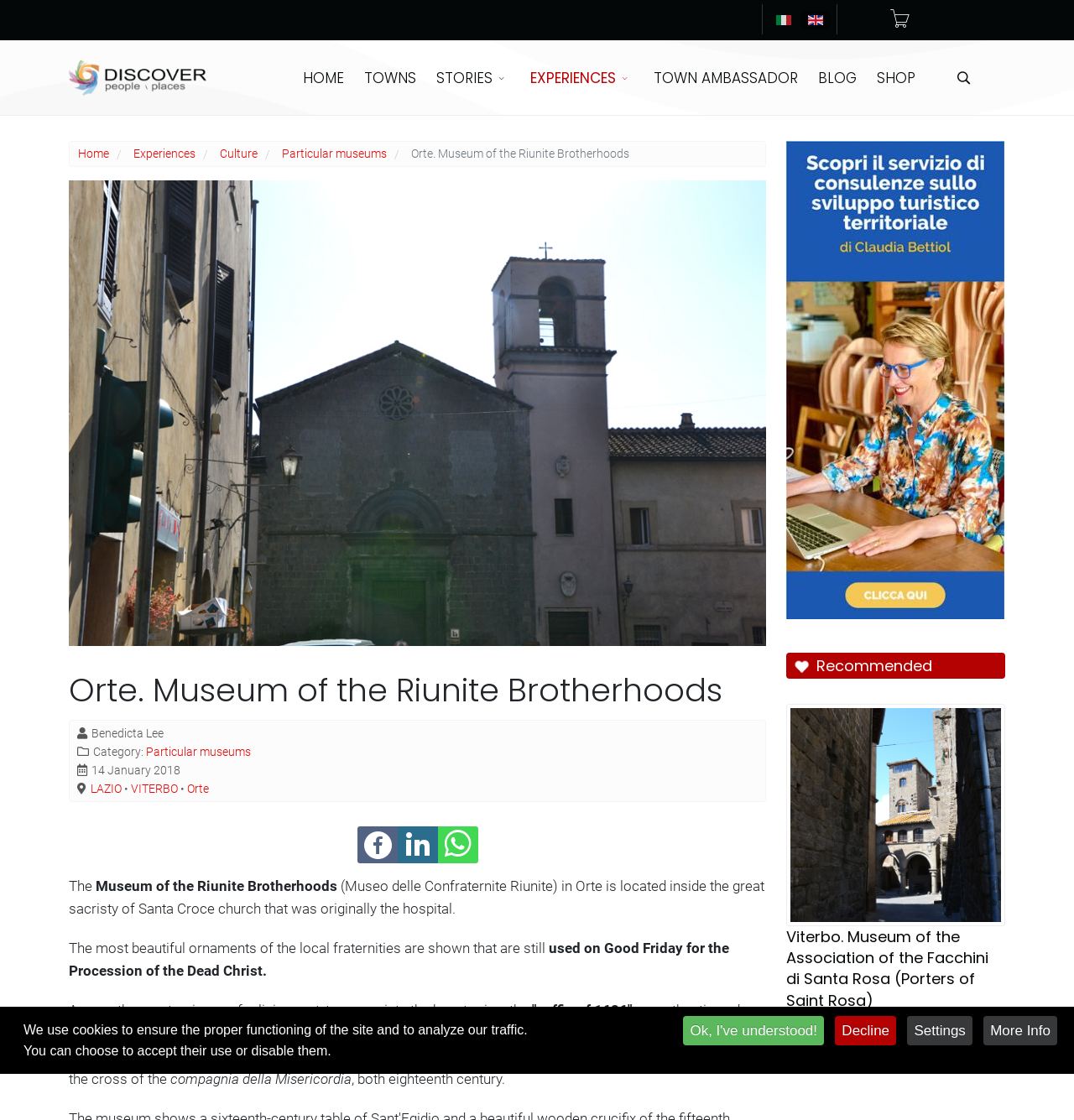Please find the bounding box for the UI component described as follows: "More Info".

[0.916, 0.907, 0.984, 0.933]